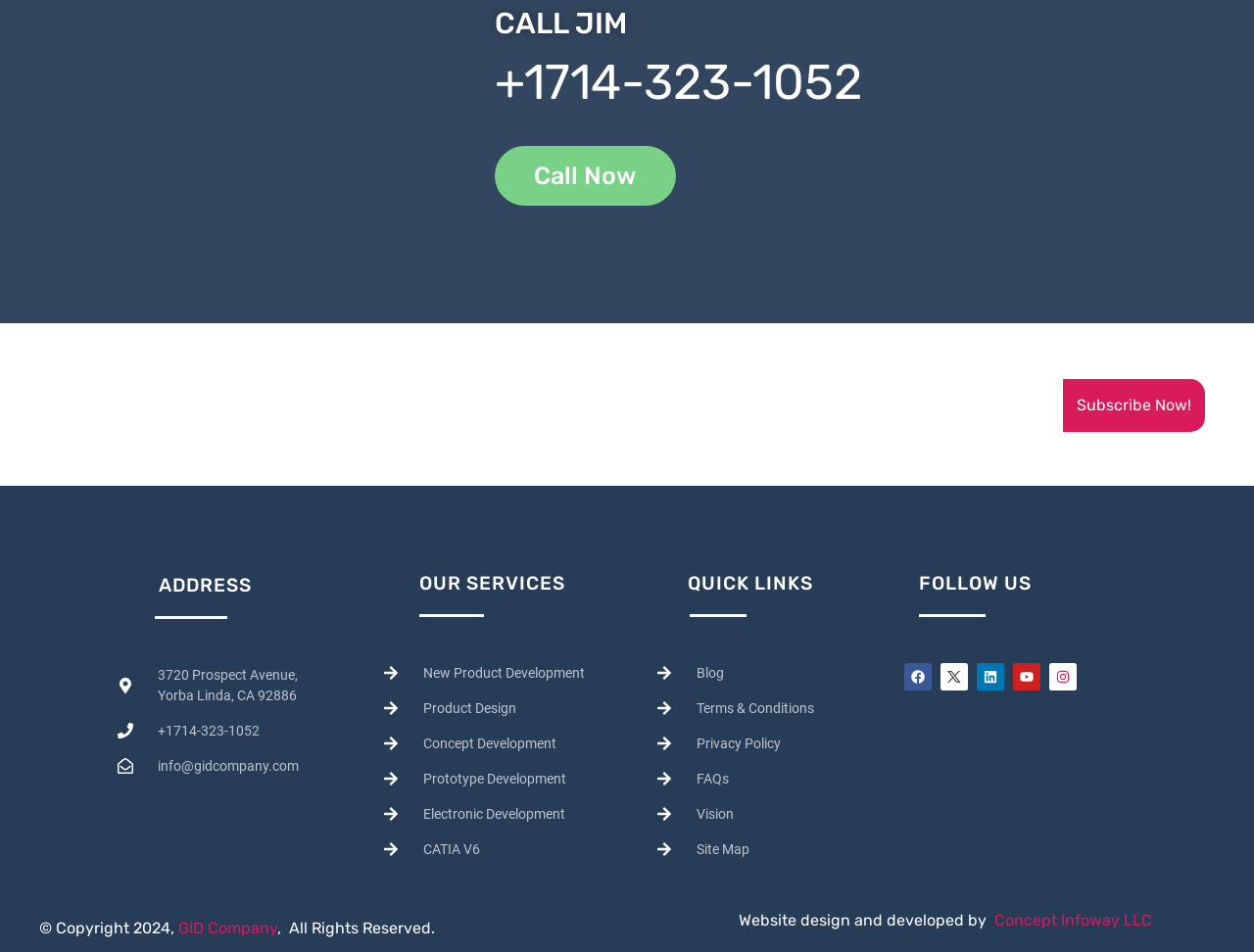Given the description: "Concept Infoway LLC", determine the bounding box coordinates of the UI element. The coordinates should be formatted as four float numbers between 0 and 1, [left, top, right, bottom].

[0.793, 0.957, 0.919, 0.976]